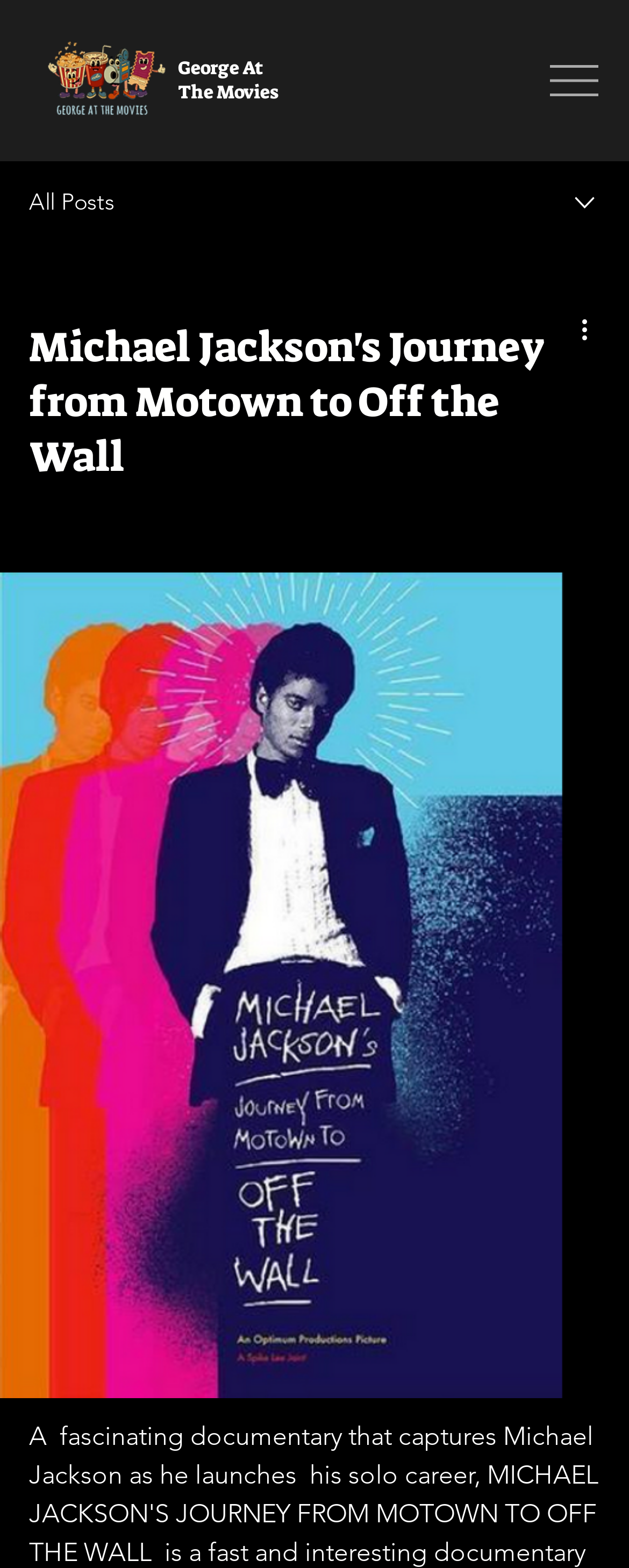What is the purpose of the button with the image 'Open Site Navigation'?
Using the image as a reference, give an elaborate response to the question.

I inferred the purpose of the button by looking at its text and image, which suggests that it is used to open the site navigation menu.